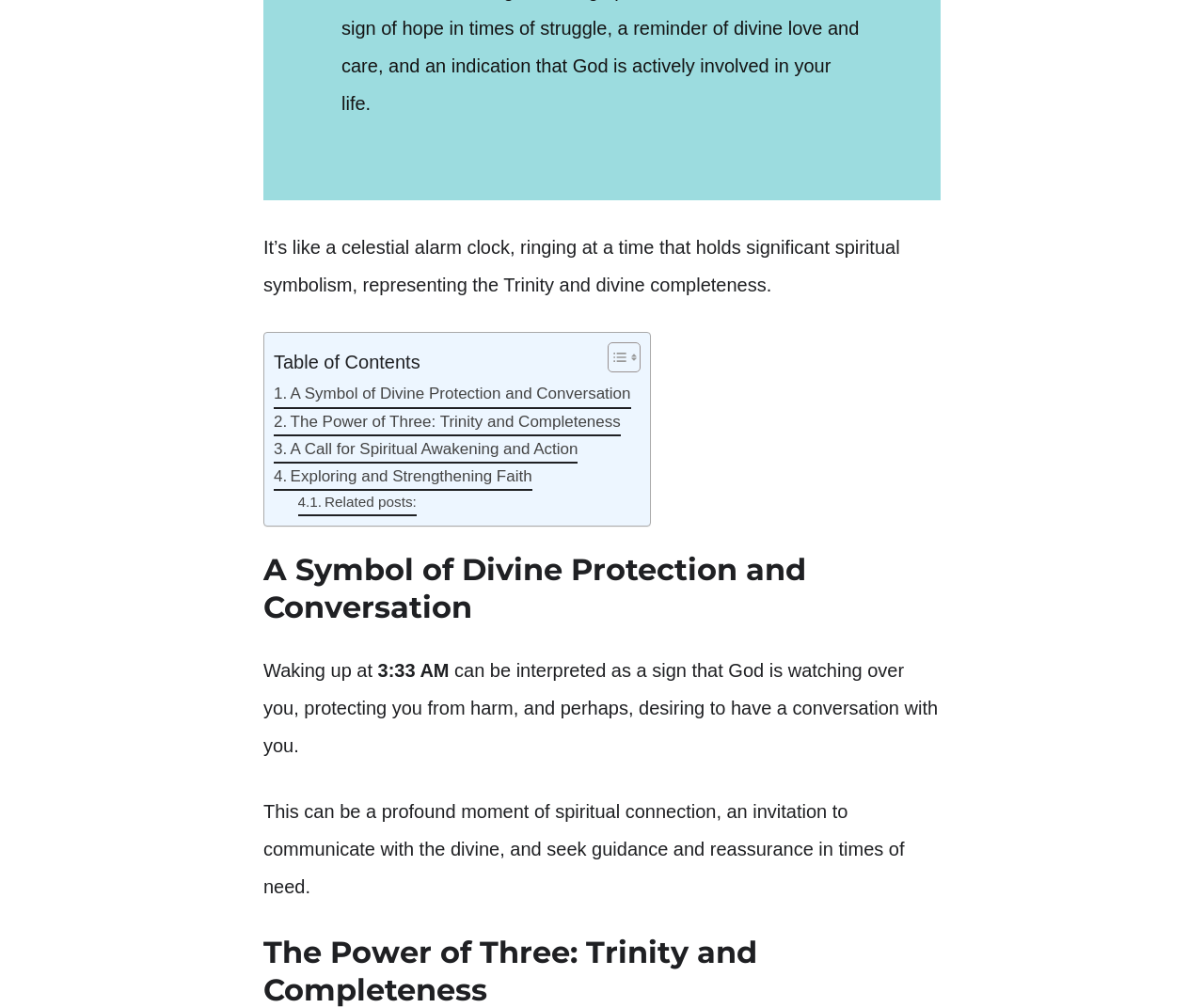Examine the image carefully and respond to the question with a detailed answer: 
What is the last link in the table of contents?

The last link in the table of contents is 'Exploring and Strengthening Faith', which is one of the four links in the table of contents section.